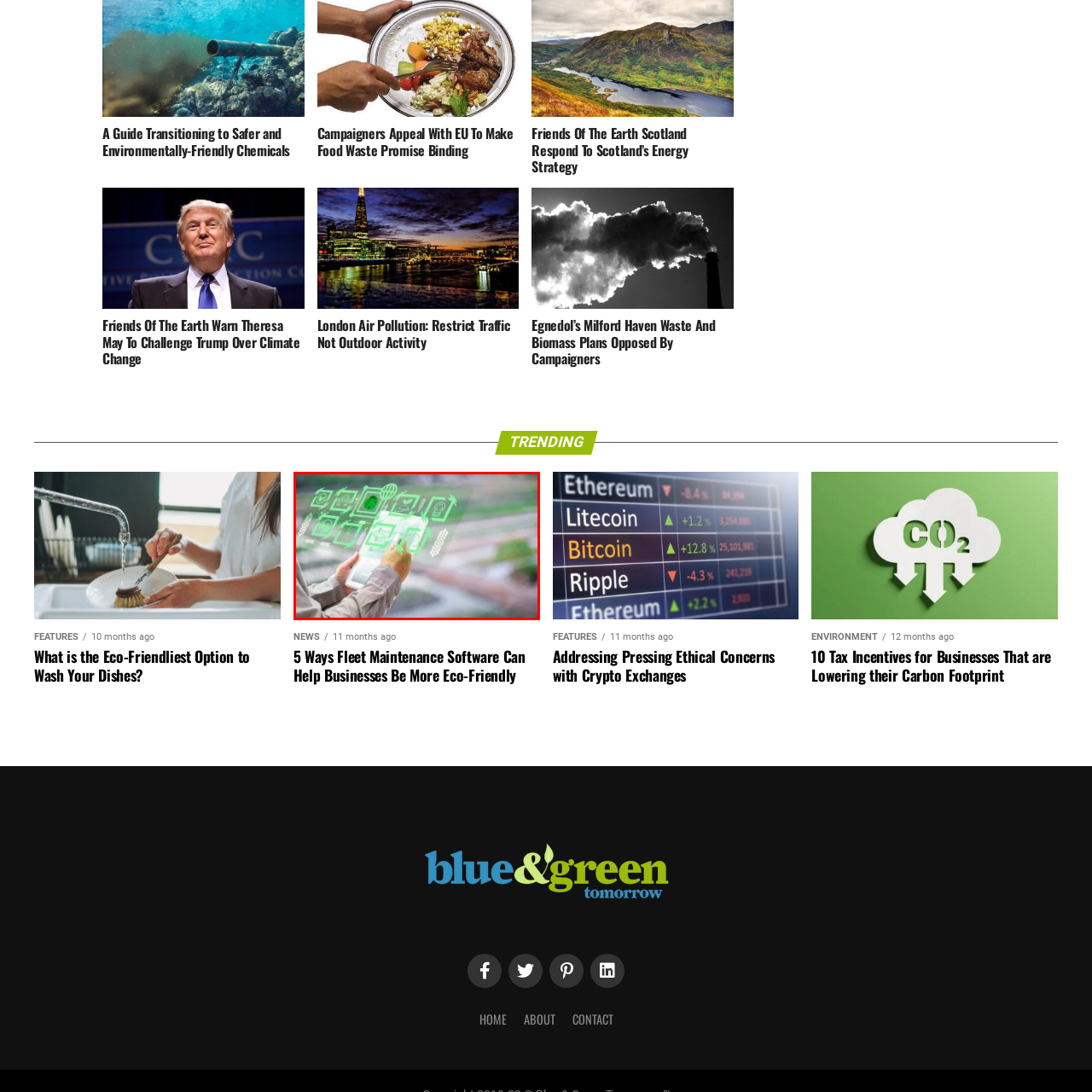Detail the visual elements present in the red-framed section of the image.

The image depicts a person interacting with a futuristic, holographic interface that showcases various eco-friendly concepts and technologies. With a focus on sustainability, the interface features icons representing topics such as eco-friendly practices, renewable energy, and innovative solutions for environmental challenges. The individual appears engaged in using a tablet to access this information, with a blurred natural setting in the background, suggesting a connection between technology and the environment. This visual conveys the importance of integrating technology in promoting sustainable practices and raises awareness about environmental stewardship.